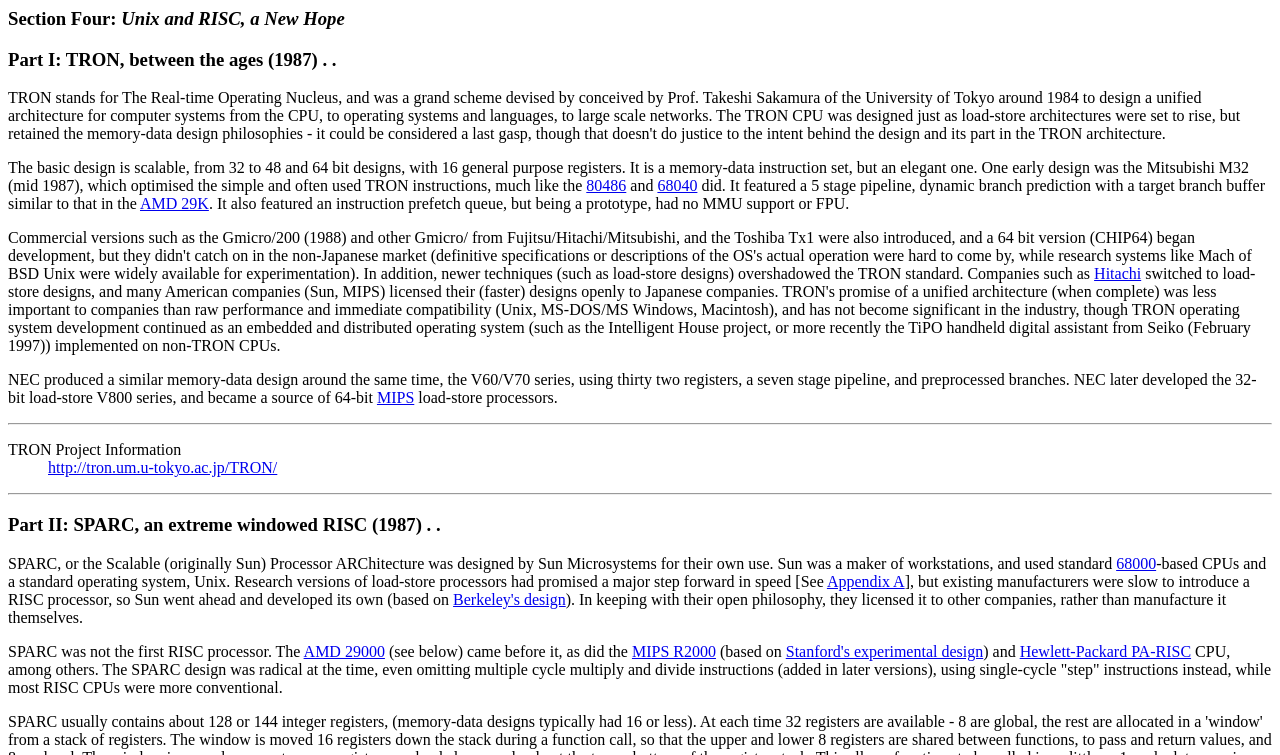What is the focus of Section Four?
Kindly give a detailed and elaborate answer to the question.

Based on the heading 'Section Four: Unix and RISC, a New Hope', it is clear that the focus of Section Four is on Unix and RISC.